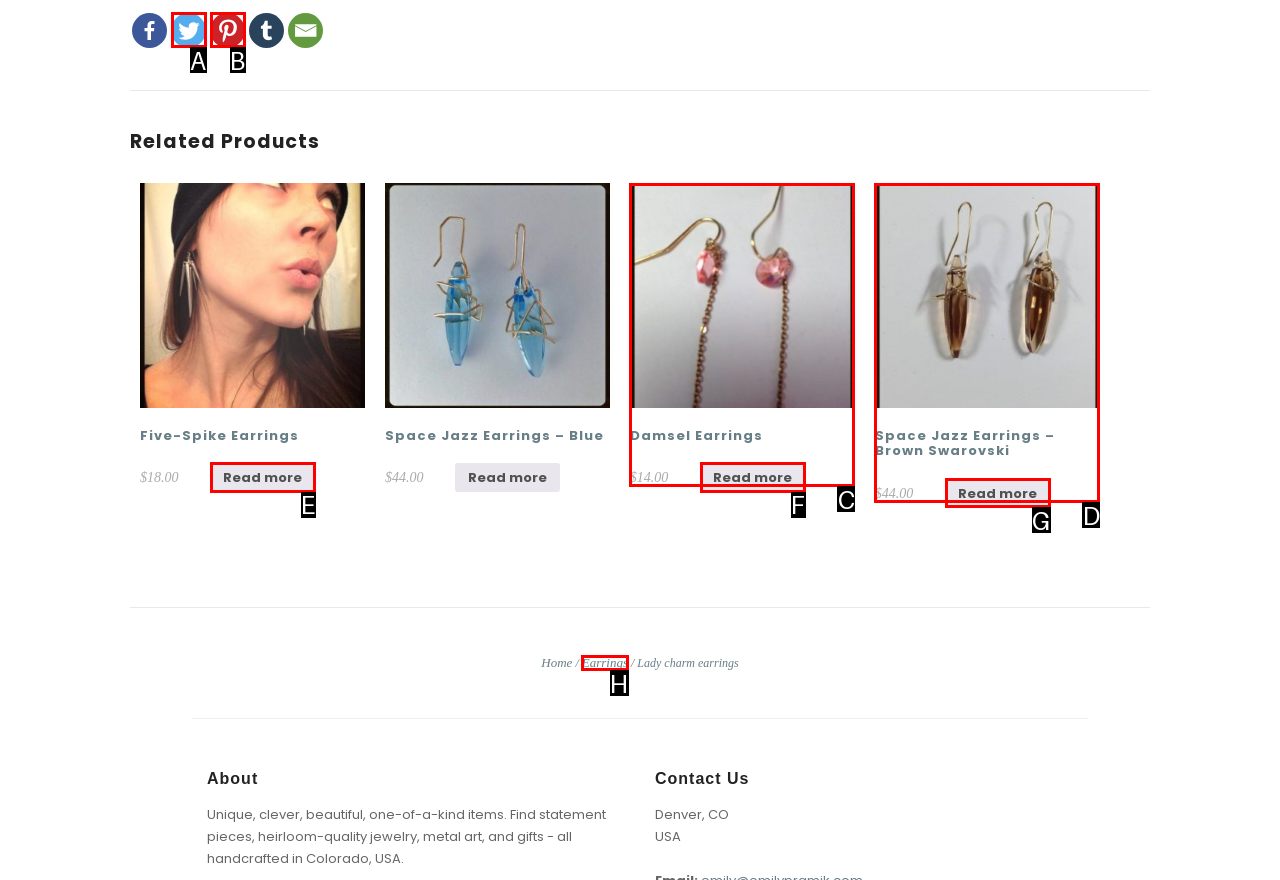To complete the instruction: Navigate to Earrings page, which HTML element should be clicked?
Respond with the option's letter from the provided choices.

H